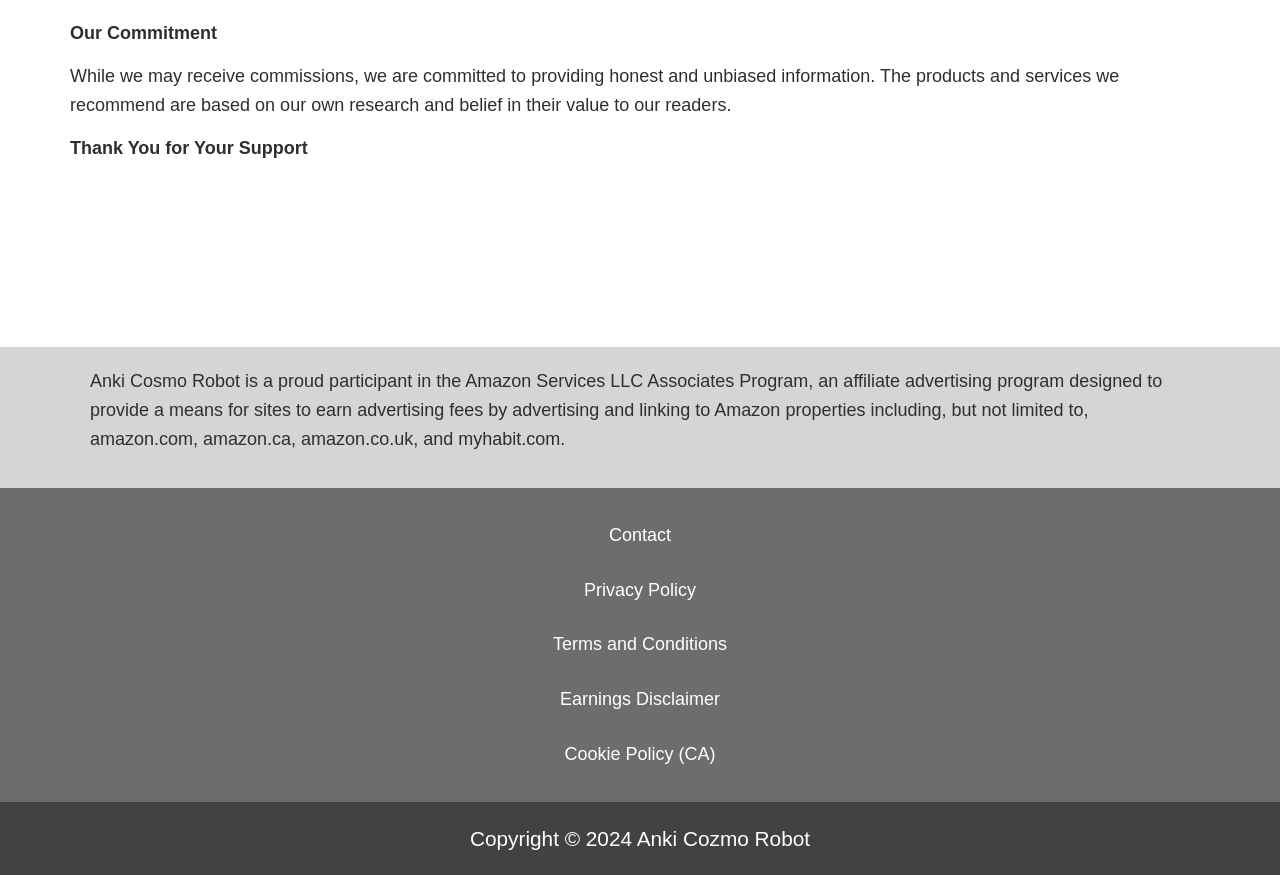Find and provide the bounding box coordinates for the UI element described here: "Privacy Policy". The coordinates should be given as four float numbers between 0 and 1: [left, top, right, bottom].

[0.062, 0.643, 0.938, 0.706]